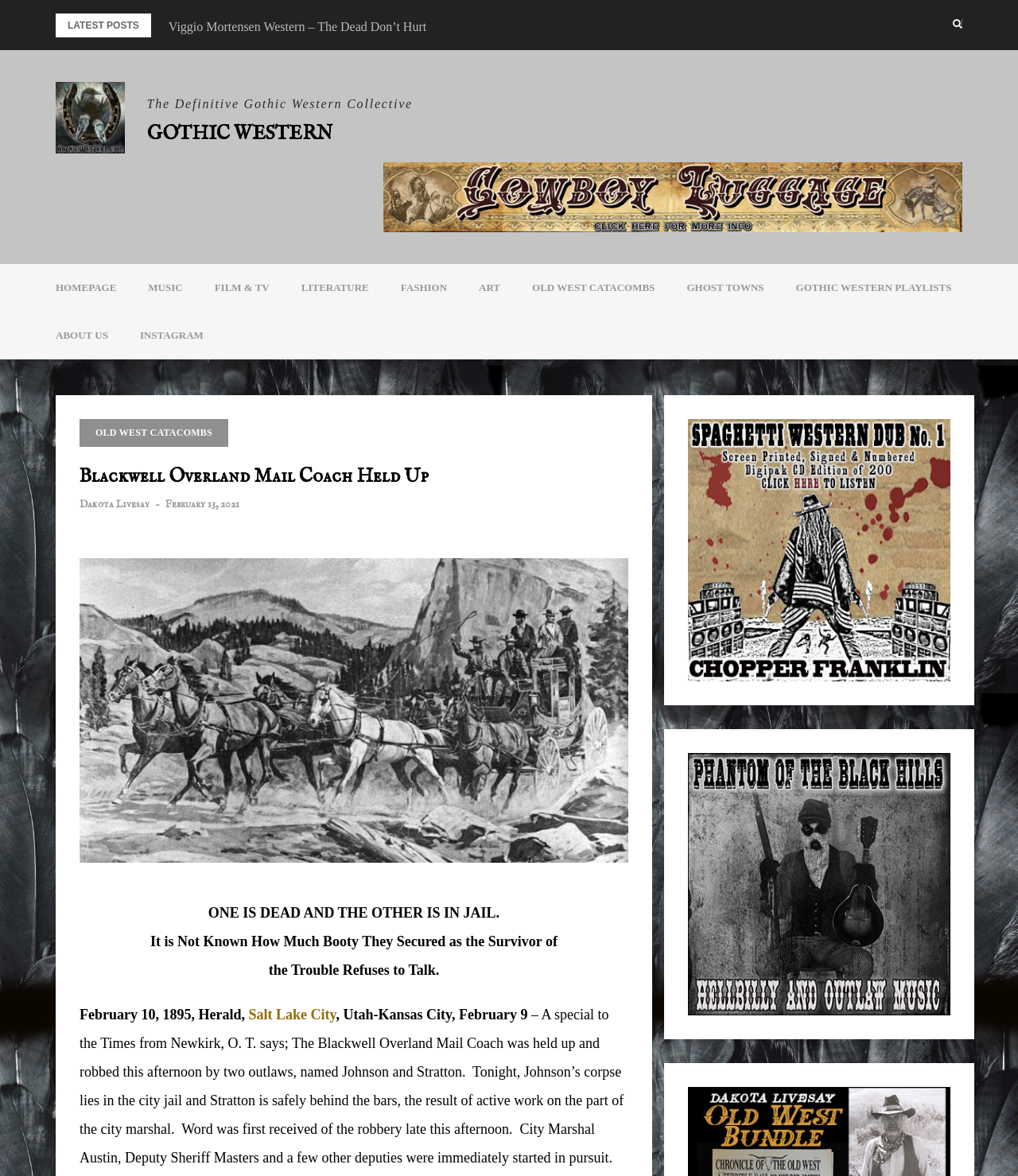Locate the bounding box coordinates of the clickable area needed to fulfill the instruction: "Read the article 'Blackwell Overland Mail Coach Held Up'".

[0.078, 0.393, 0.617, 0.418]